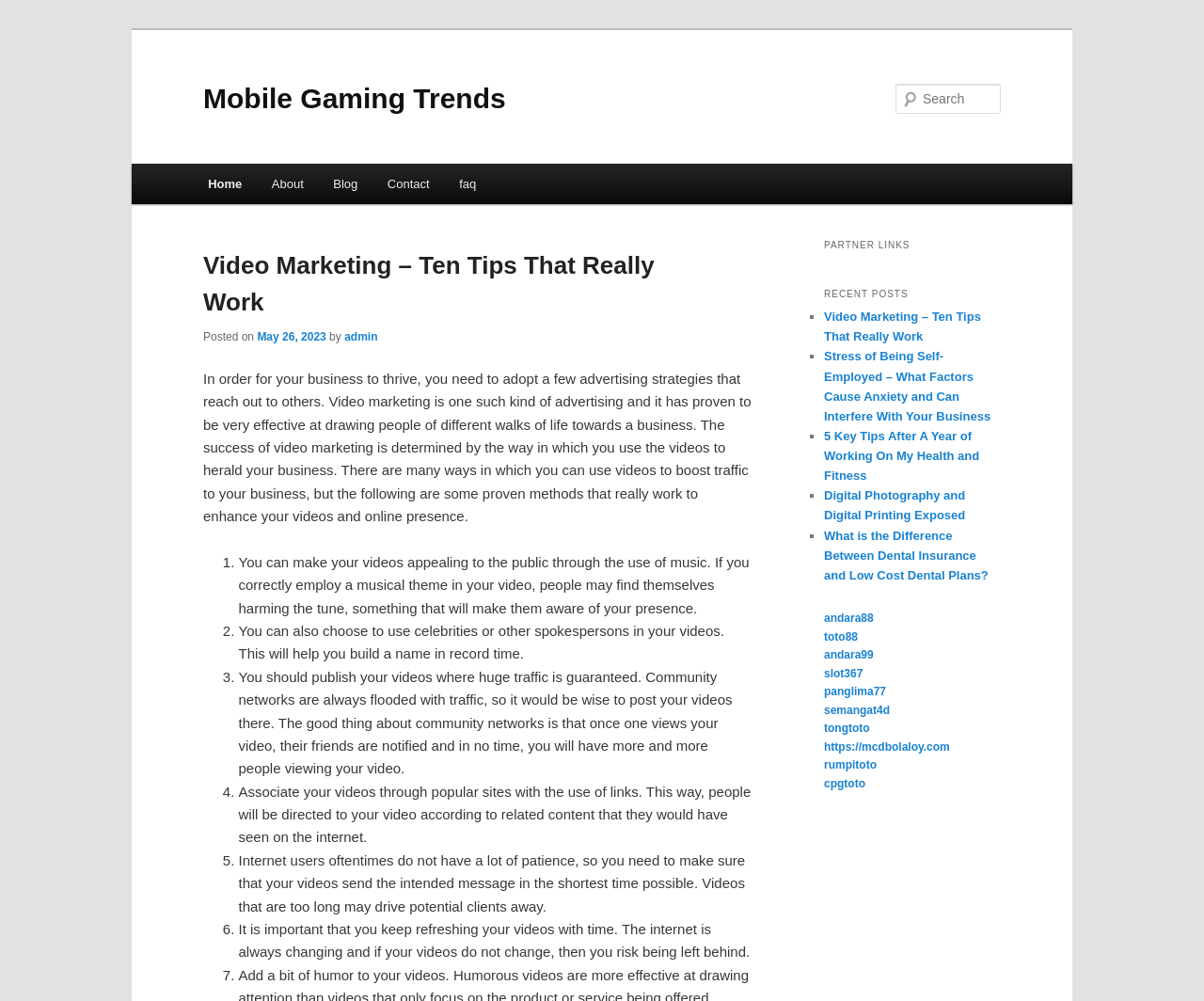Find the primary header on the webpage and provide its text.

Mobile Gaming Trends